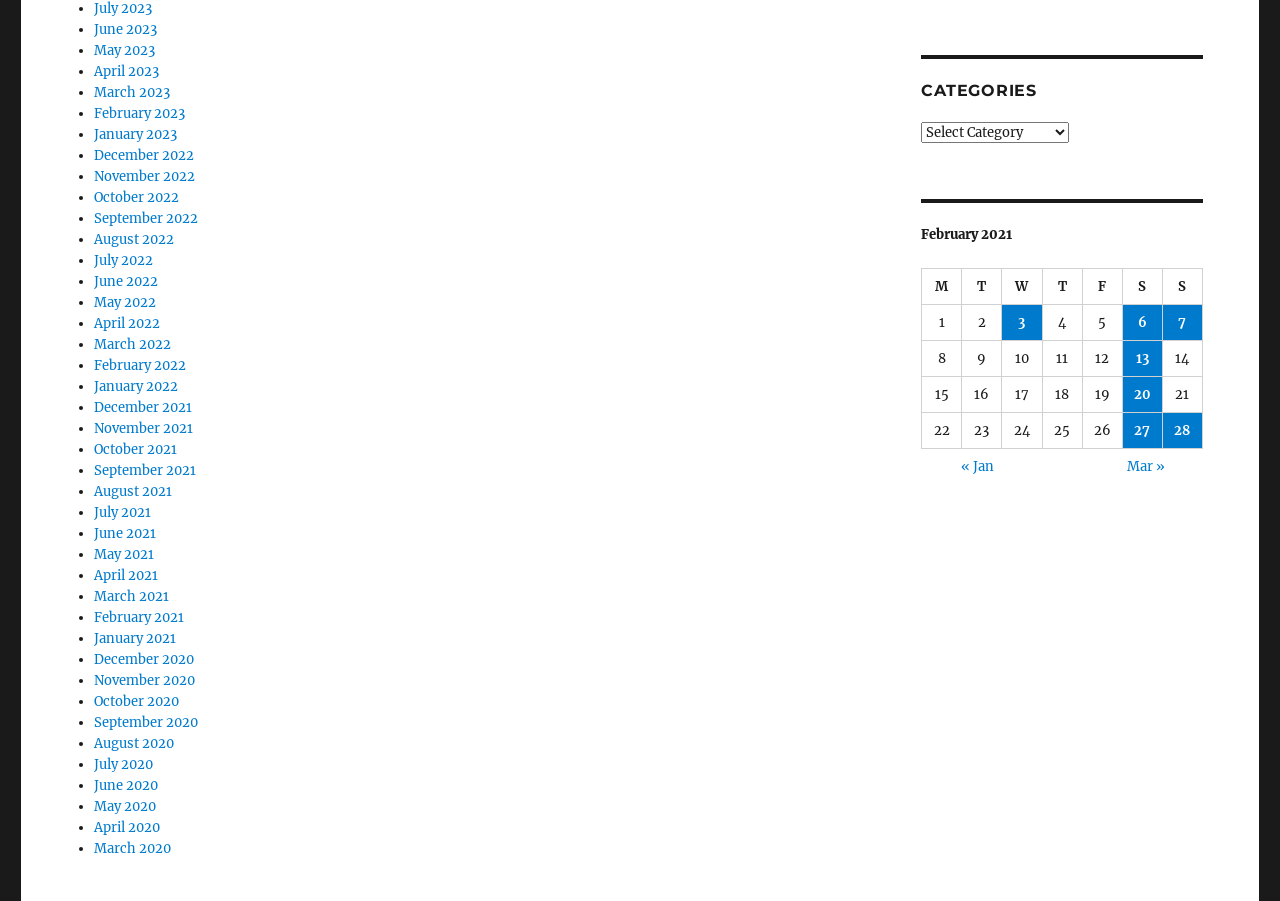What is the most recent month listed?
Identify the answer in the screenshot and reply with a single word or phrase.

July 2023